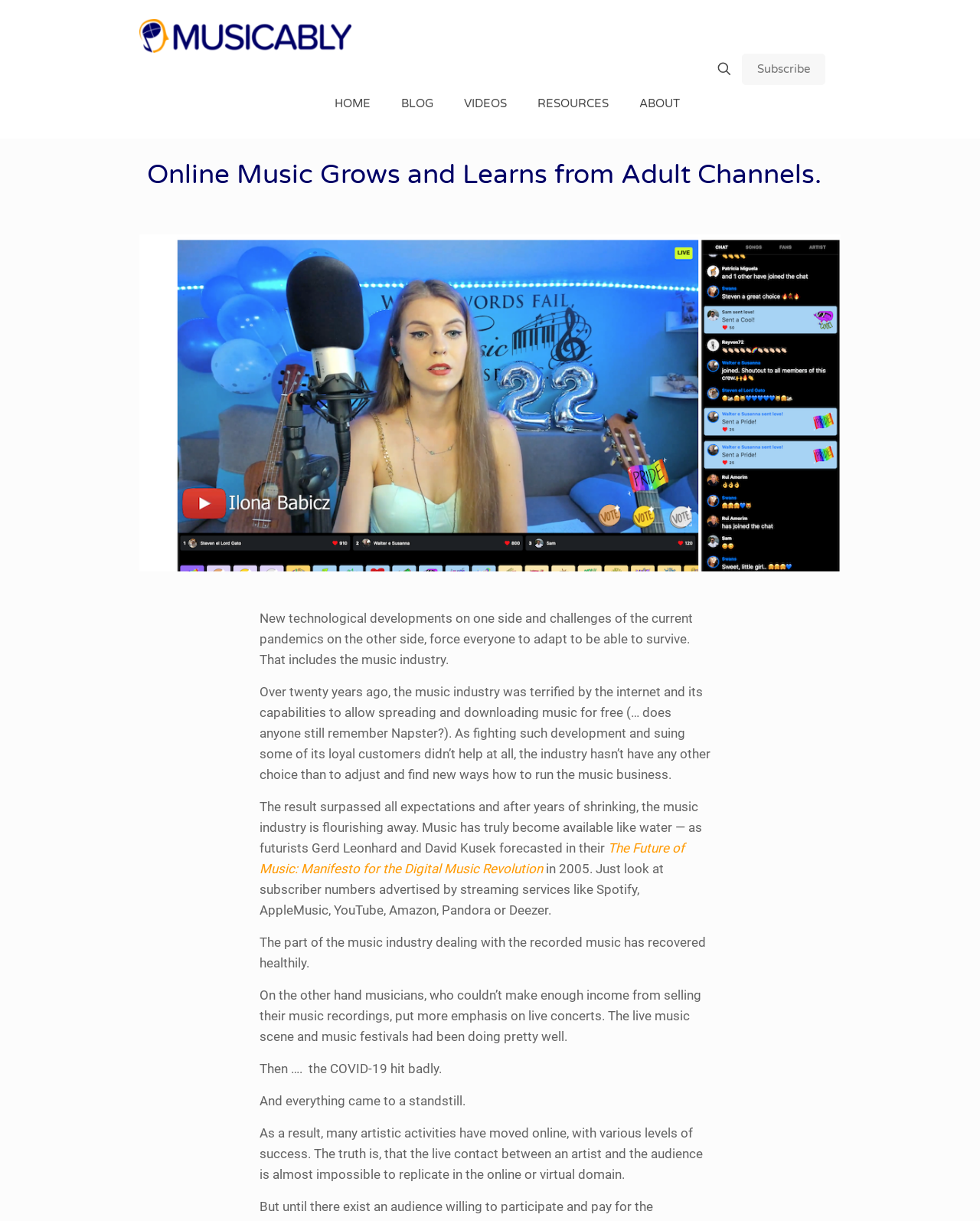What is the logo of the website? Based on the image, give a response in one word or a short phrase.

Musicably